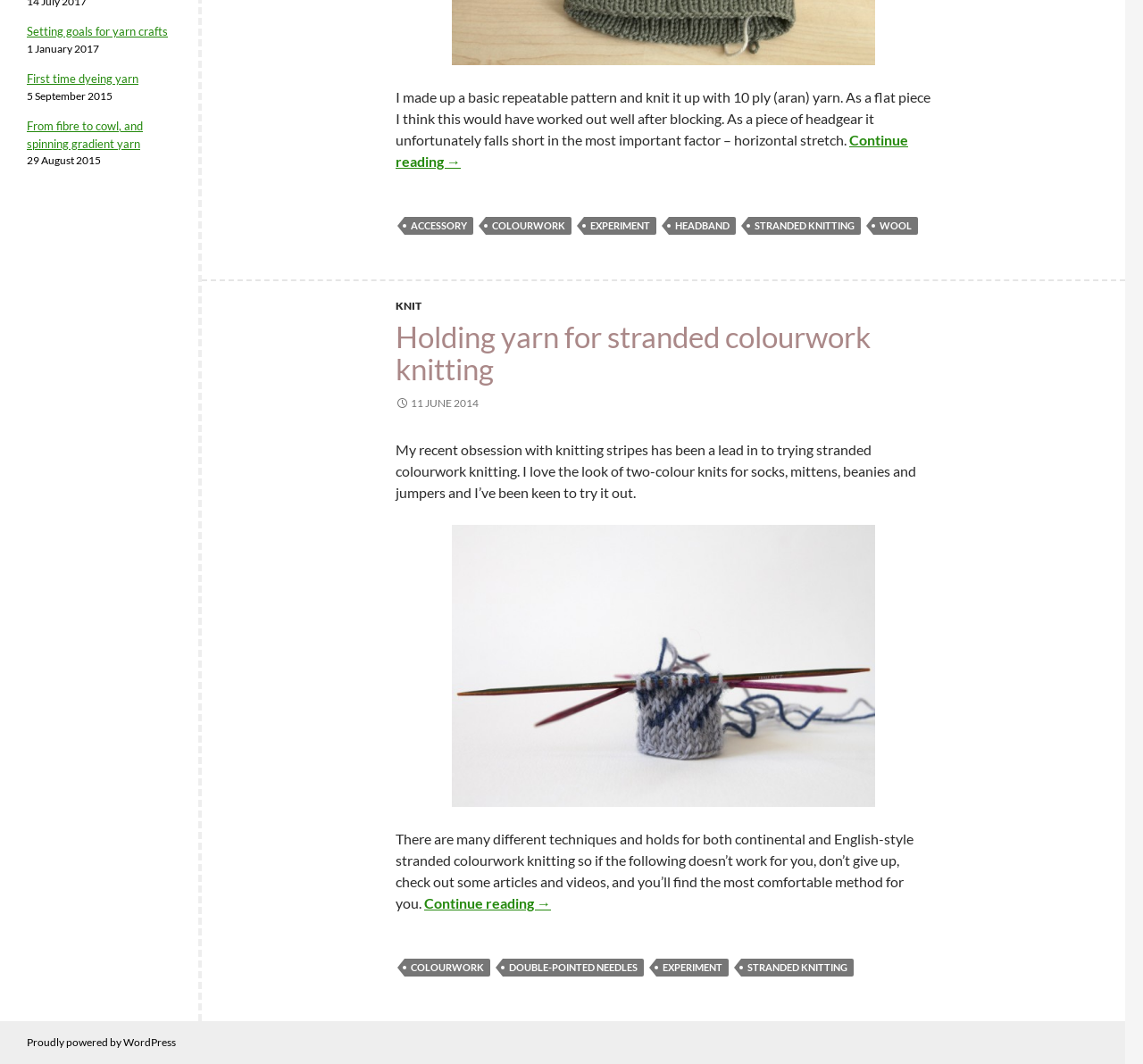Find the bounding box coordinates for the UI element whose description is: "headband". The coordinates should be four float numbers between 0 and 1, in the format [left, top, right, bottom].

[0.585, 0.204, 0.644, 0.221]